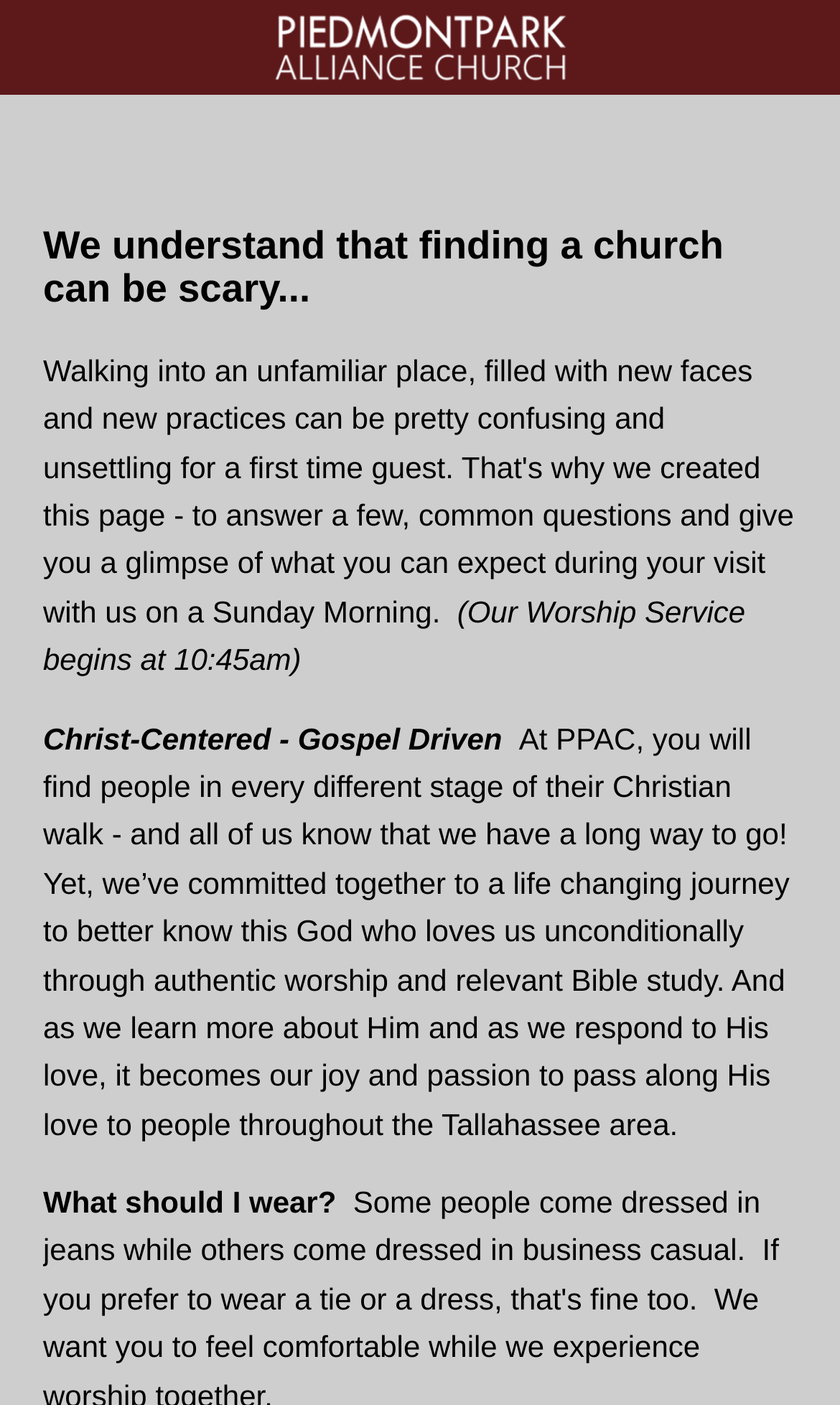What time does the worship service begin?
Look at the screenshot and respond with one word or a short phrase.

10:45am